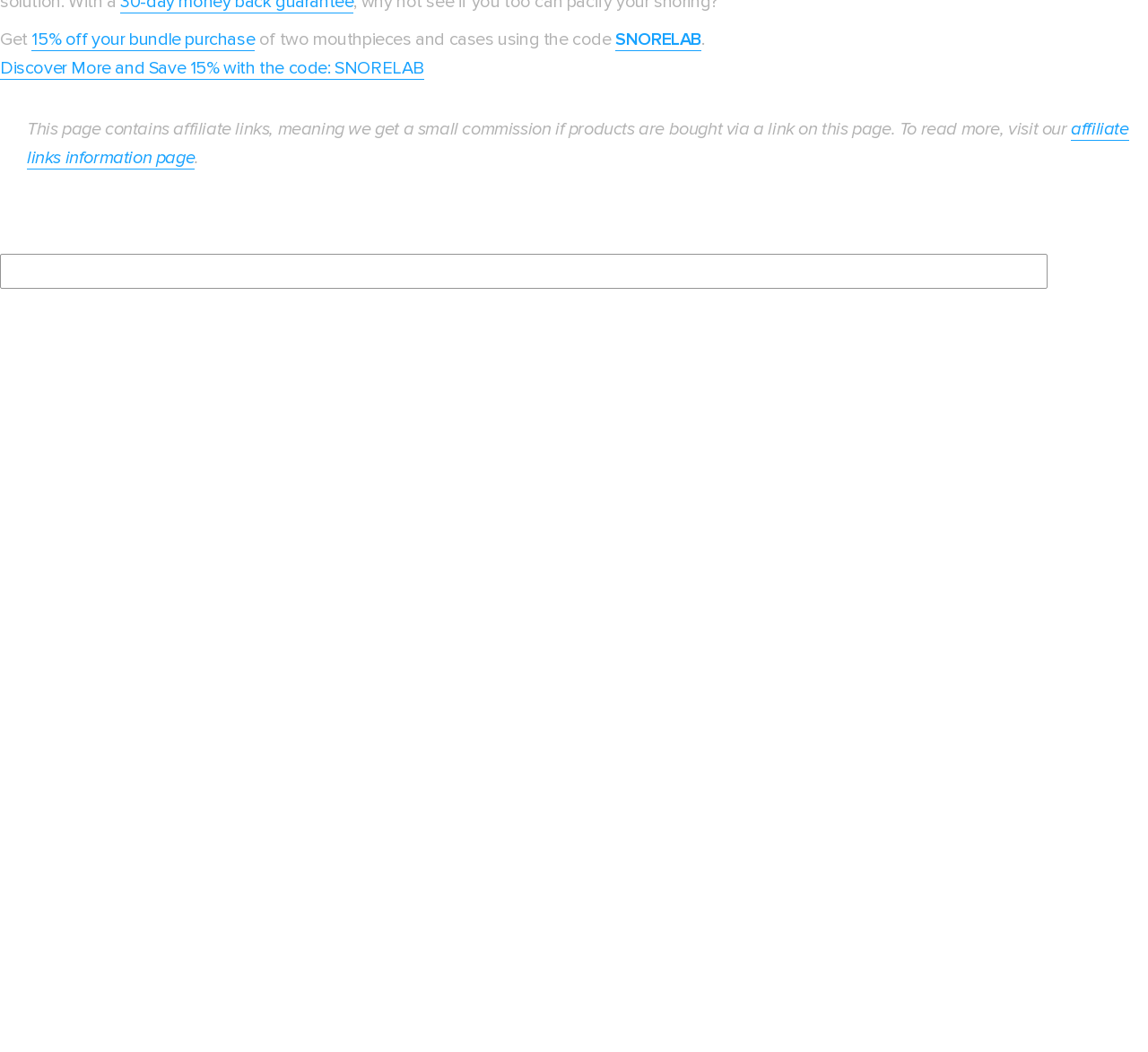What categories are available in the footer section?
Please give a detailed and elaborate answer to the question based on the image.

The footer section contains links to different categories, including 'Product Reviews' and 'Solutions', which can be used to navigate to related content.